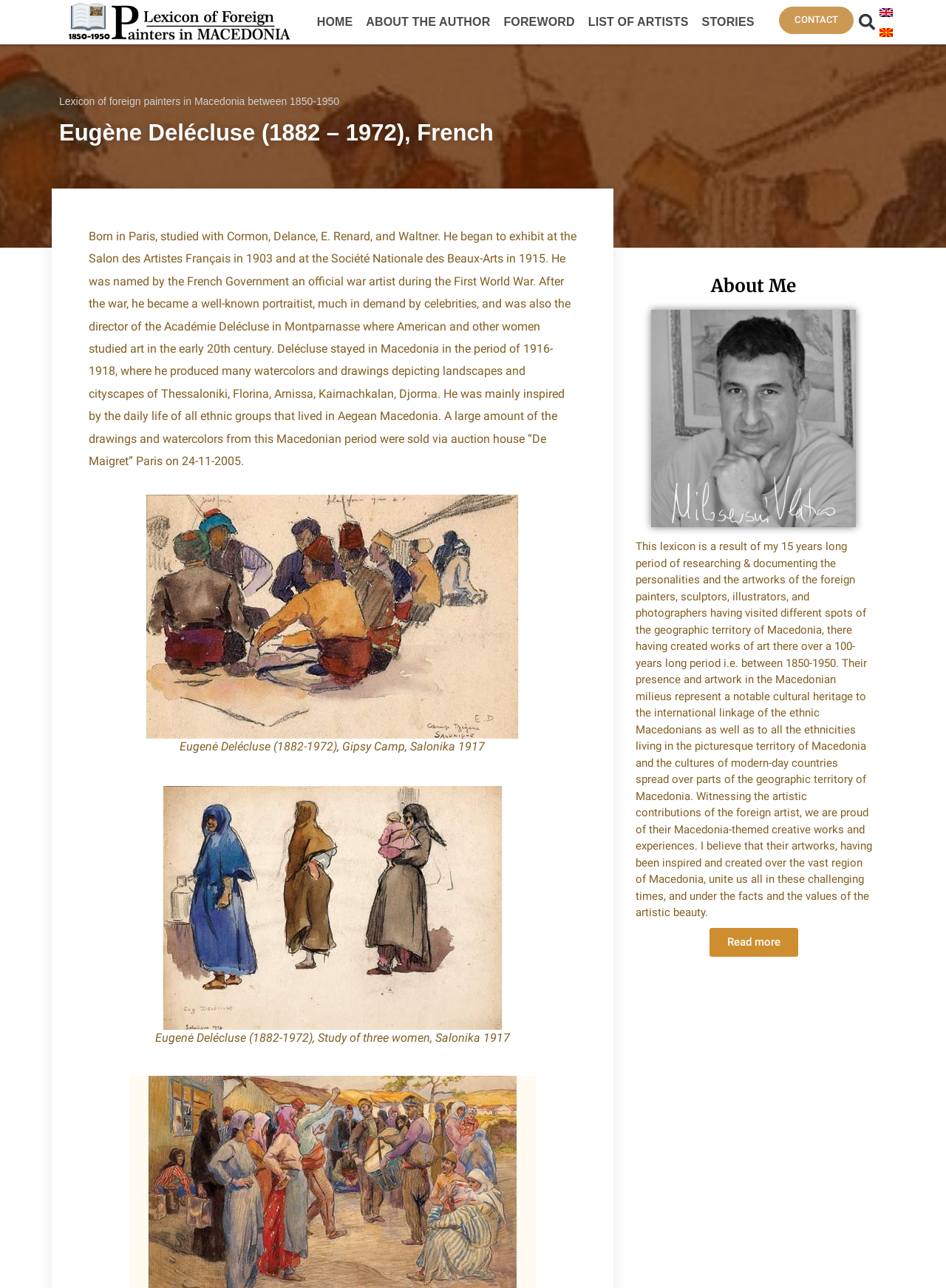Explain in detail what is displayed on the webpage.

This webpage is dedicated to the French painter Eugène Delécluse, featuring his biography, artworks, and a lexicon of foreign painters in Macedonia between 1850-1950. 

At the top left corner, there is a logo and a navigation menu with links to "HOME", "ABOUT THE AUTHOR", "FOREWORD", "LIST OF ARTISTS", "STORIES", and "CONTACT". On the right side of the navigation menu, there is a search bar with a "Search" button. Below the navigation menu, there is a language selection option with links to "English" and "Macedonian", each accompanied by a flag icon.

The main content of the webpage is divided into two sections. The left section features a heading "Lexicon of foreign painters in Macedonia between 1850-1950" and a subheading "Eugène Delécluse (1882 – 1972), French". Below the subheading, there is a biographical text about Eugène Delécluse, describing his life, artistic career, and his experiences in Macedonia.

The right section of the webpage features two figures, each containing an image of Eugène Delécluse's artwork, along with a link to the image and a figcaption. The images are placed one below the other, with the first one depicting a "Gipsy Camp, Salonika 1917" and the second one showing a "Study of three women, Salonika 1917".

Below the figures, there is a heading "About Me" and a section dedicated to the author of the lexicon, featuring a photograph of the author, a signature, and a text describing the author's 15-year research and documentation of foreign painters in Macedonia. The text also expresses the author's pride in the artistic contributions of these foreign artists and their significance in uniting people through artistic beauty. The section ends with a "Read more" link.